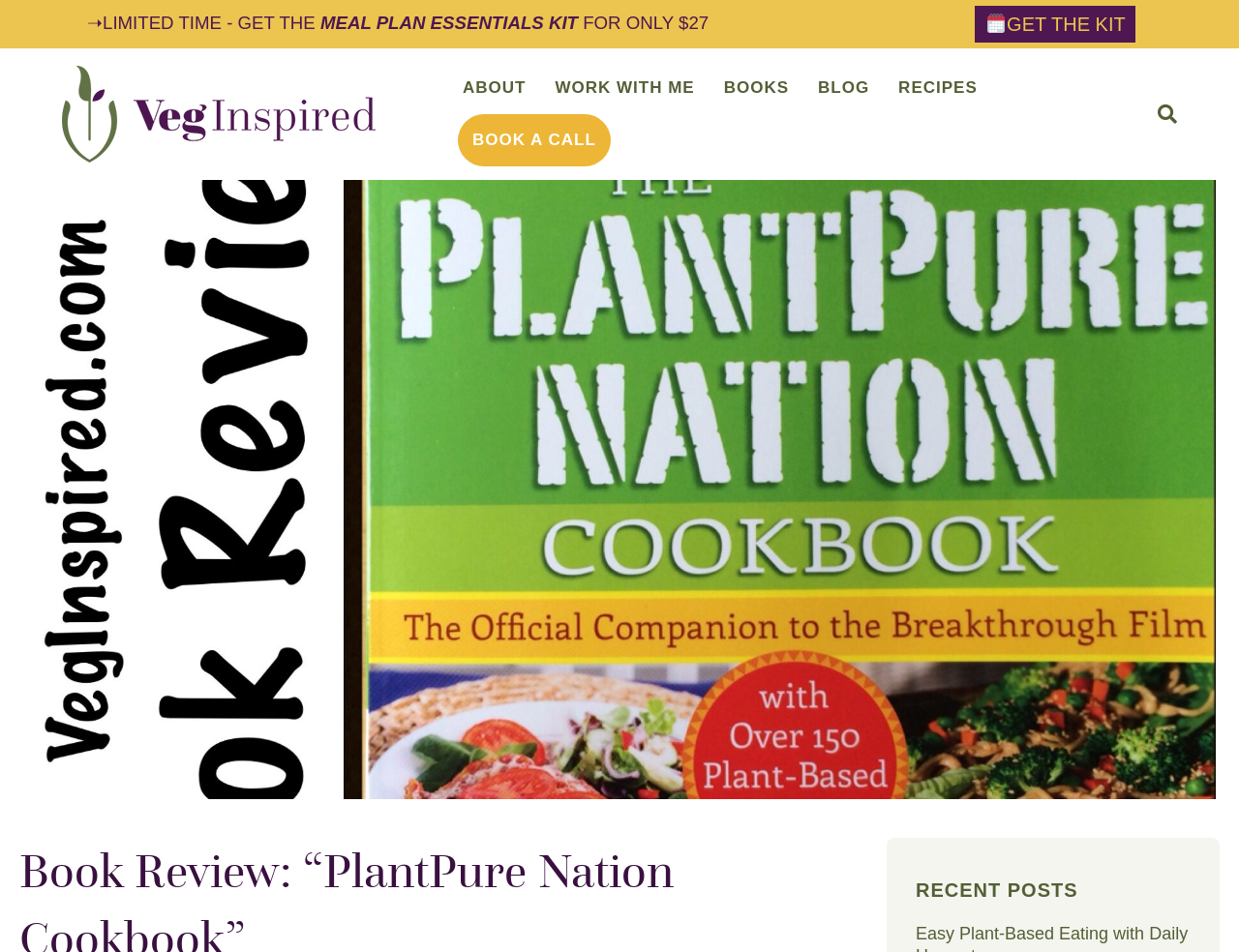What is the title of the section below the main image? Based on the image, give a response in one word or a short phrase.

RECENT POSTS